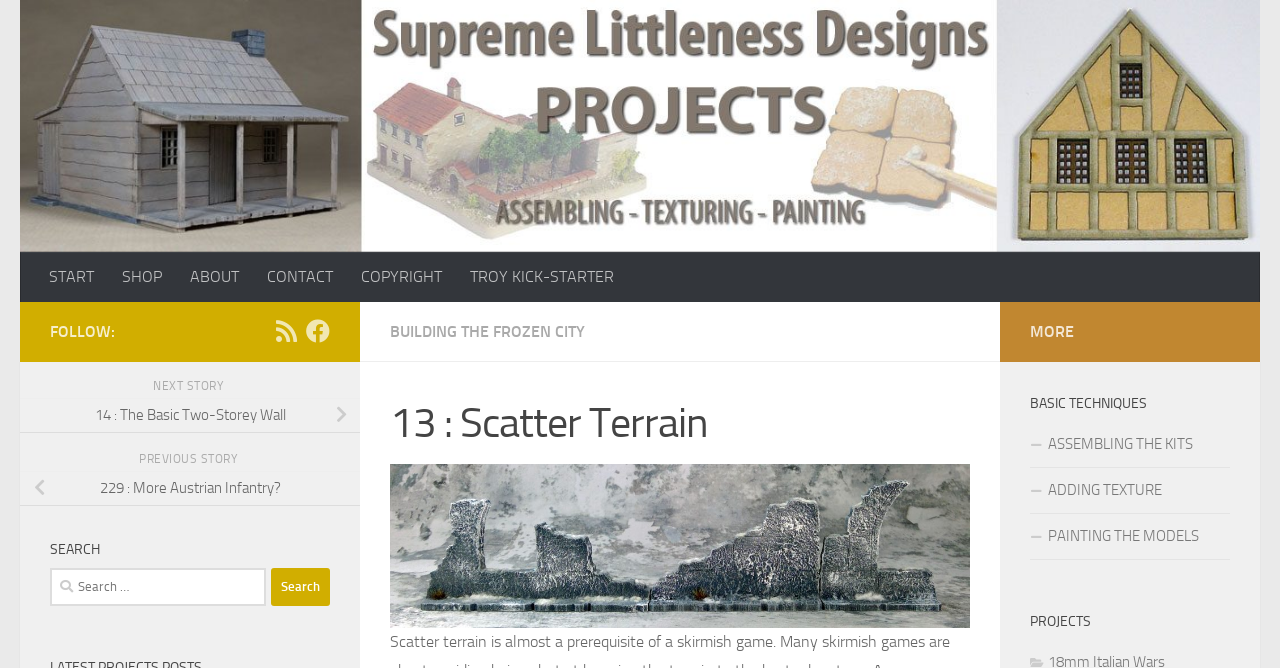Determine the bounding box coordinates of the UI element that matches the following description: "PAINTING THE MODELS". The coordinates should be four float numbers between 0 and 1 in the format [left, top, right, bottom].

[0.805, 0.769, 0.961, 0.838]